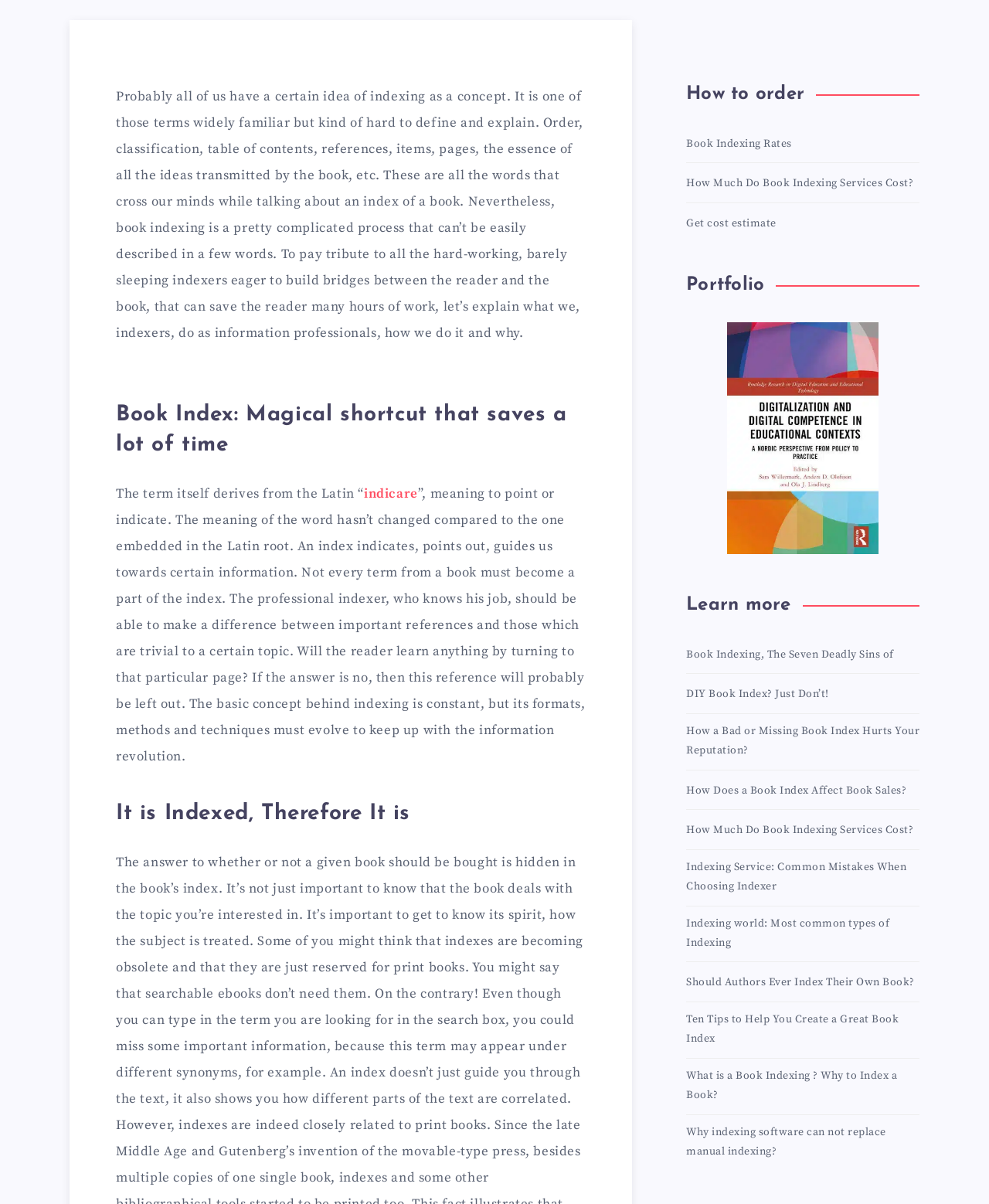Extract the bounding box coordinates of the UI element described: "Get cost estimate". Provide the coordinates in the format [left, top, right, bottom] with values ranging from 0 to 1.

[0.694, 0.178, 0.785, 0.194]